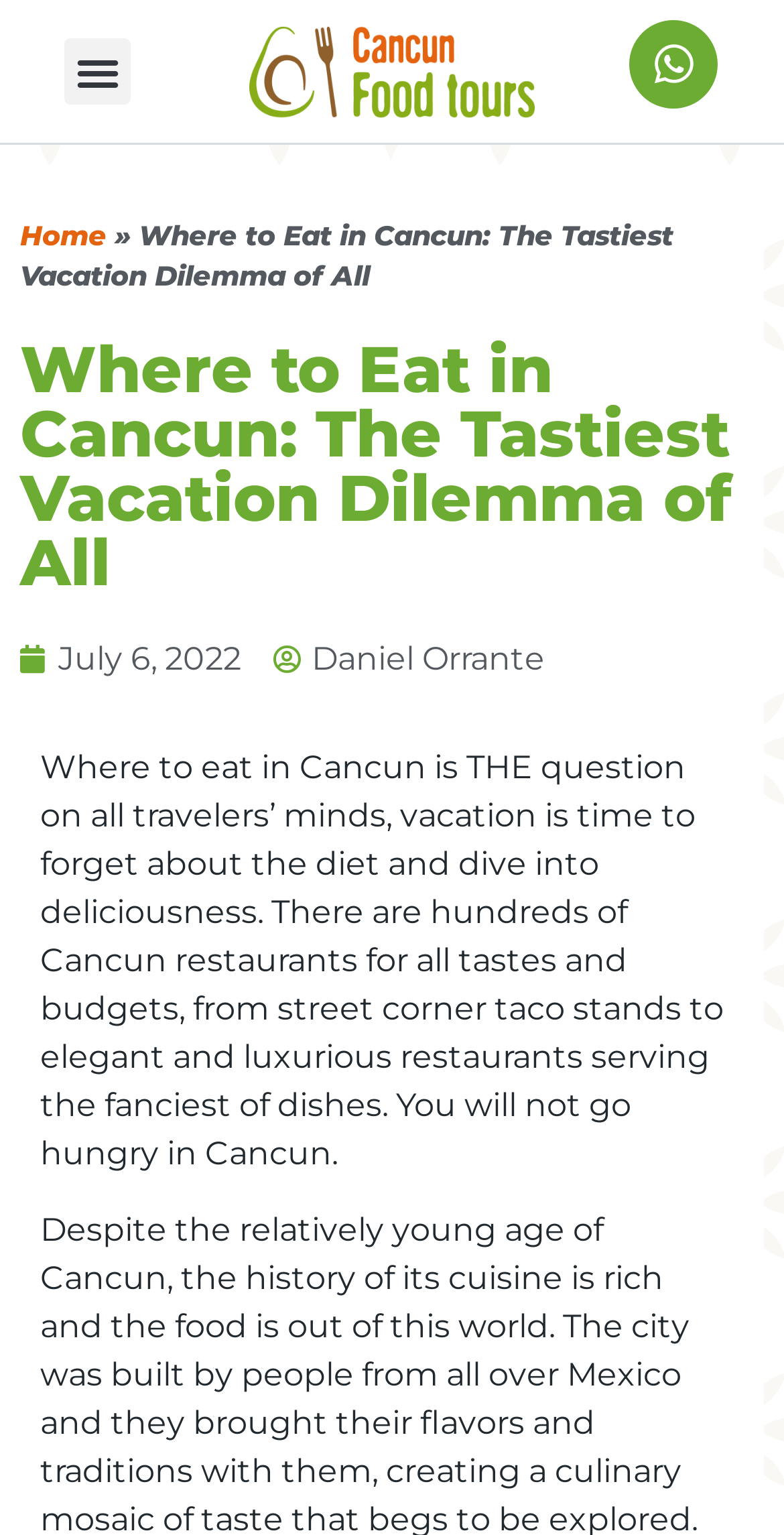Using the provided element description: "title="分享到Twitter"", determine the bounding box coordinates of the corresponding UI element in the screenshot.

None